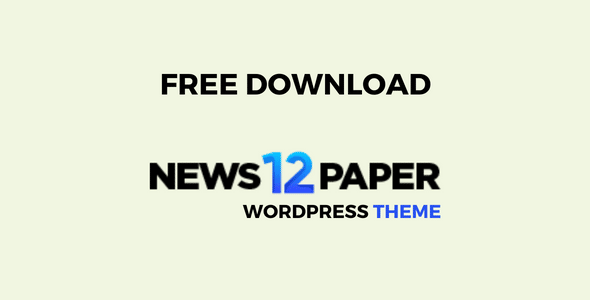What is the purpose of the theme?
From the image, respond using a single word or phrase.

For websites